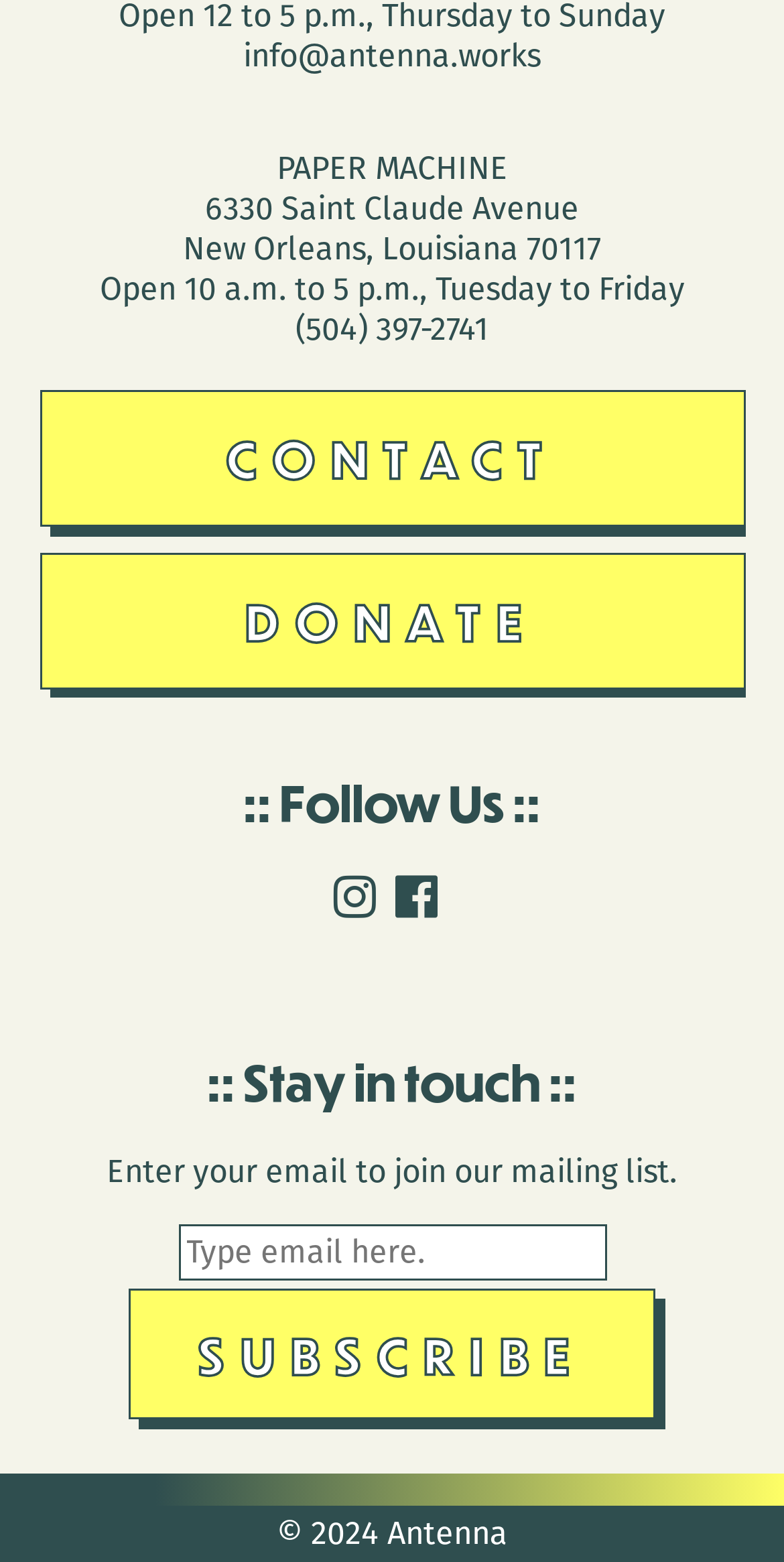Please respond to the question with a concise word or phrase:
What is the email address to contact?

info@antenna.works